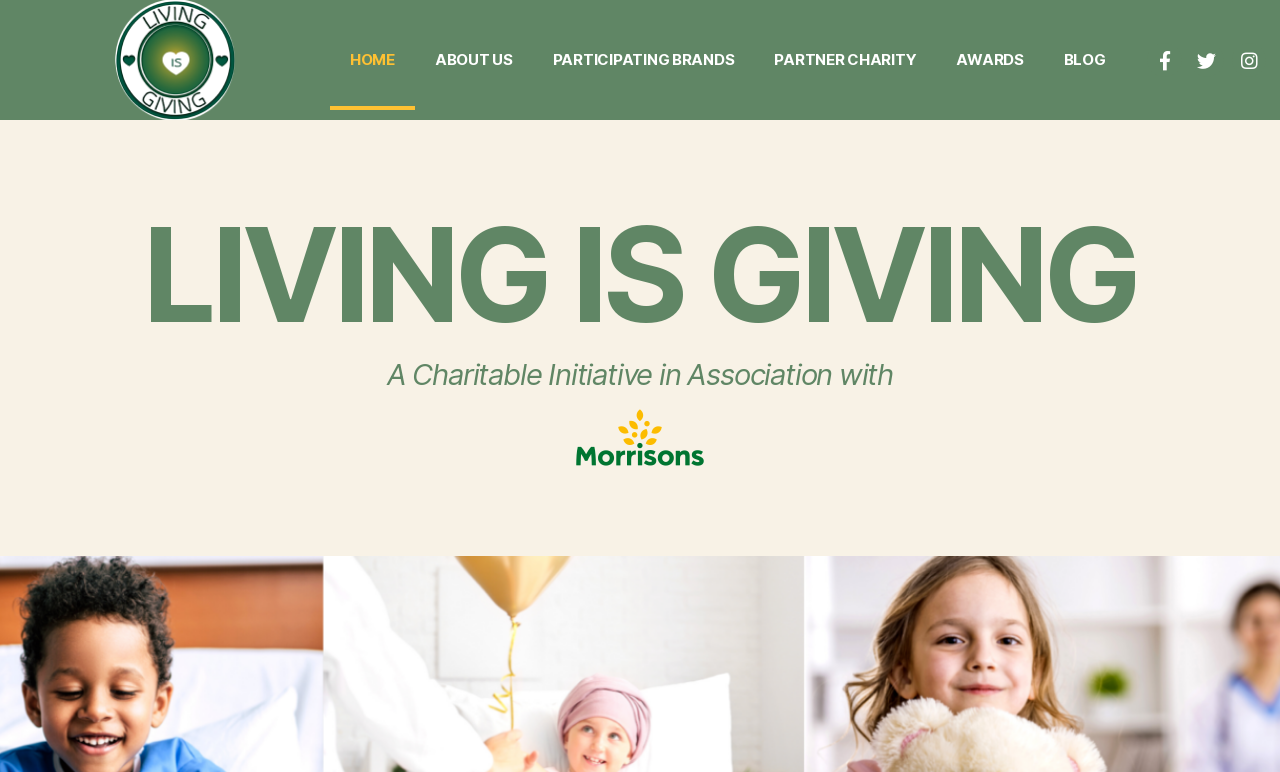Can you find the bounding box coordinates for the element that needs to be clicked to execute this instruction: "view participating brands"? The coordinates should be given as four float numbers between 0 and 1, i.e., [left, top, right, bottom].

[0.416, 0.013, 0.589, 0.142]